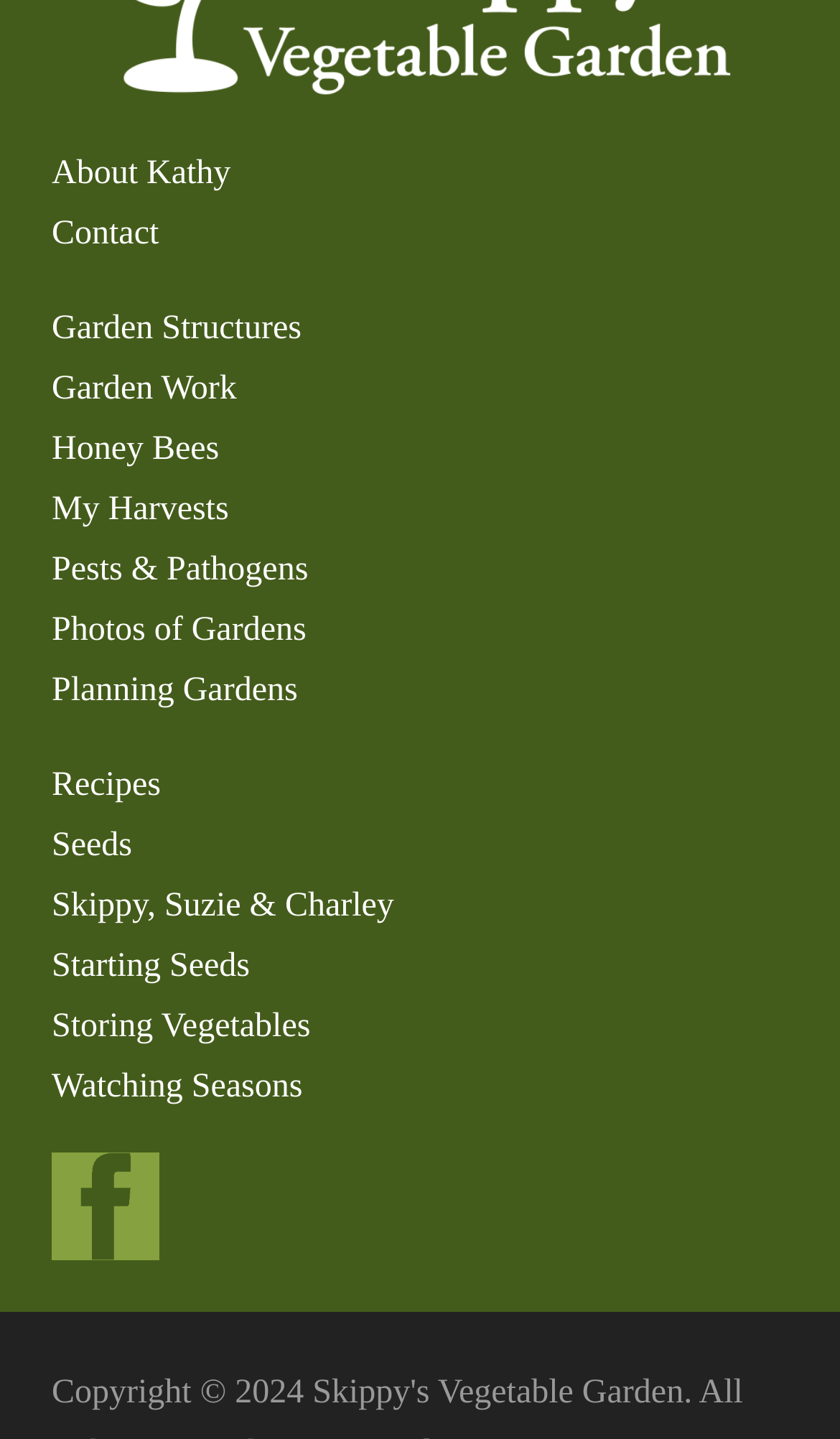Please provide a brief answer to the question using only one word or phrase: 
What is the first link on the webpage?

About Kathy